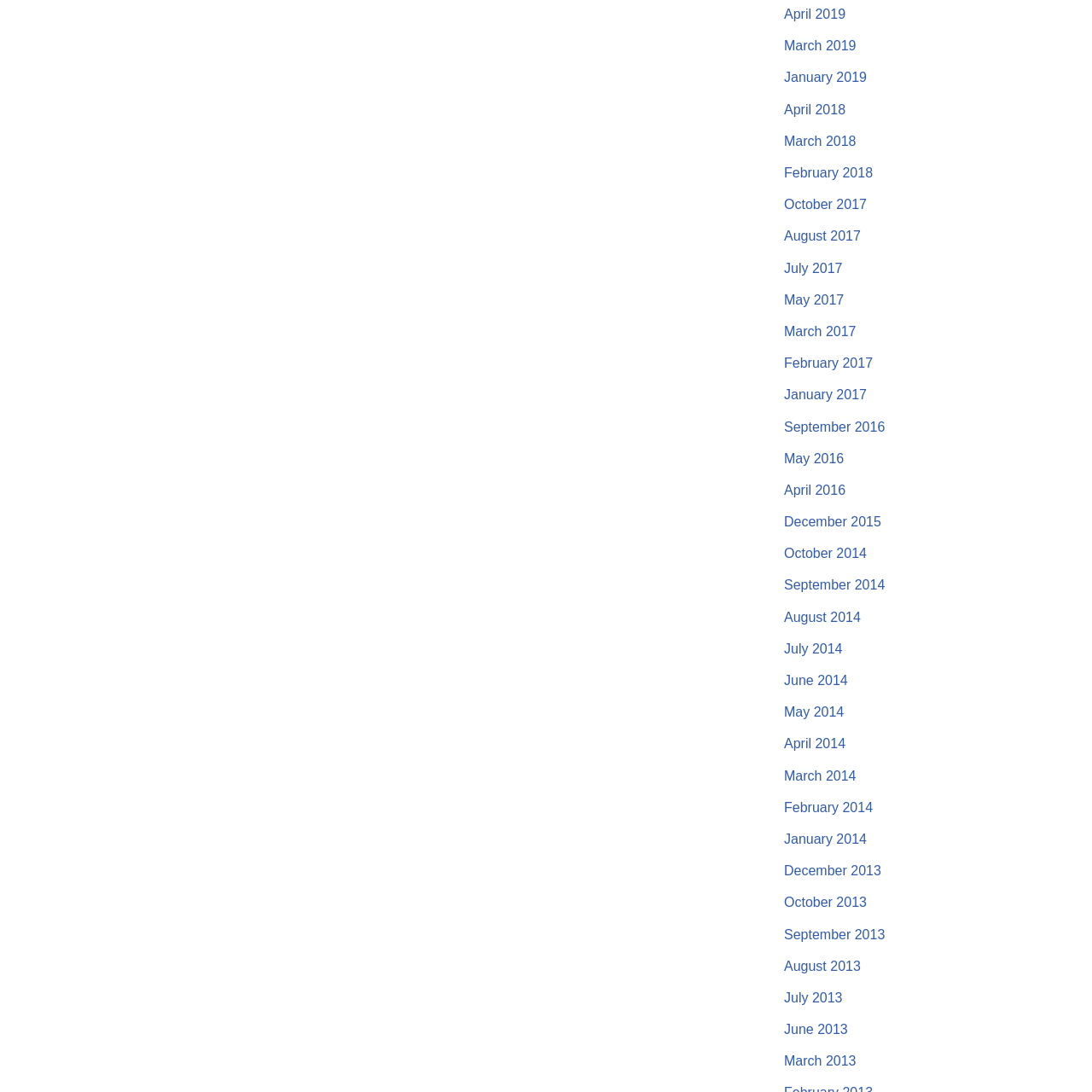Specify the bounding box coordinates for the region that must be clicked to perform the given instruction: "view April 2019".

[0.718, 0.006, 0.774, 0.02]